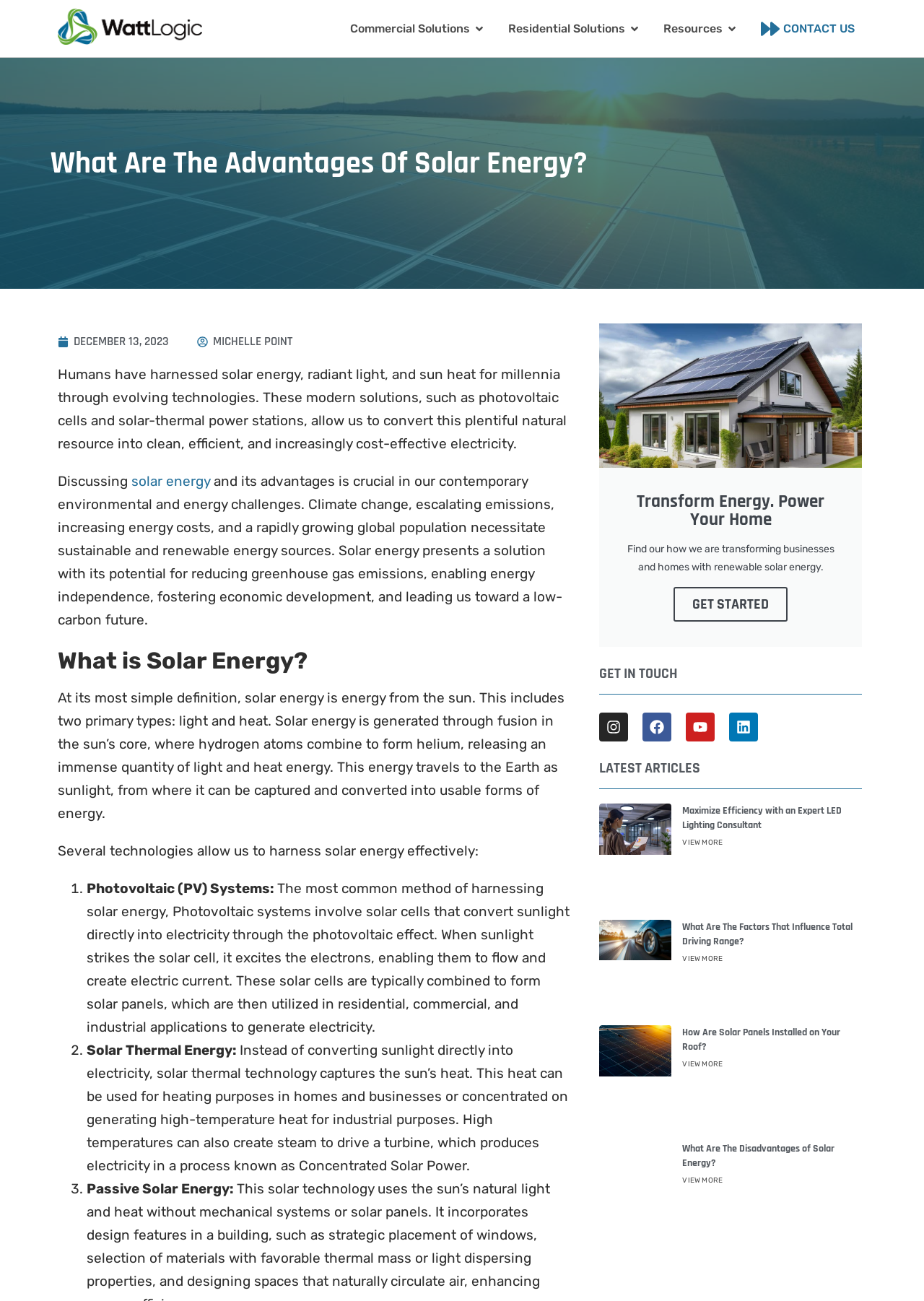Give a one-word or one-phrase response to the question: 
What is the purpose of Photovoltaic systems?

Convert sunlight into electricity